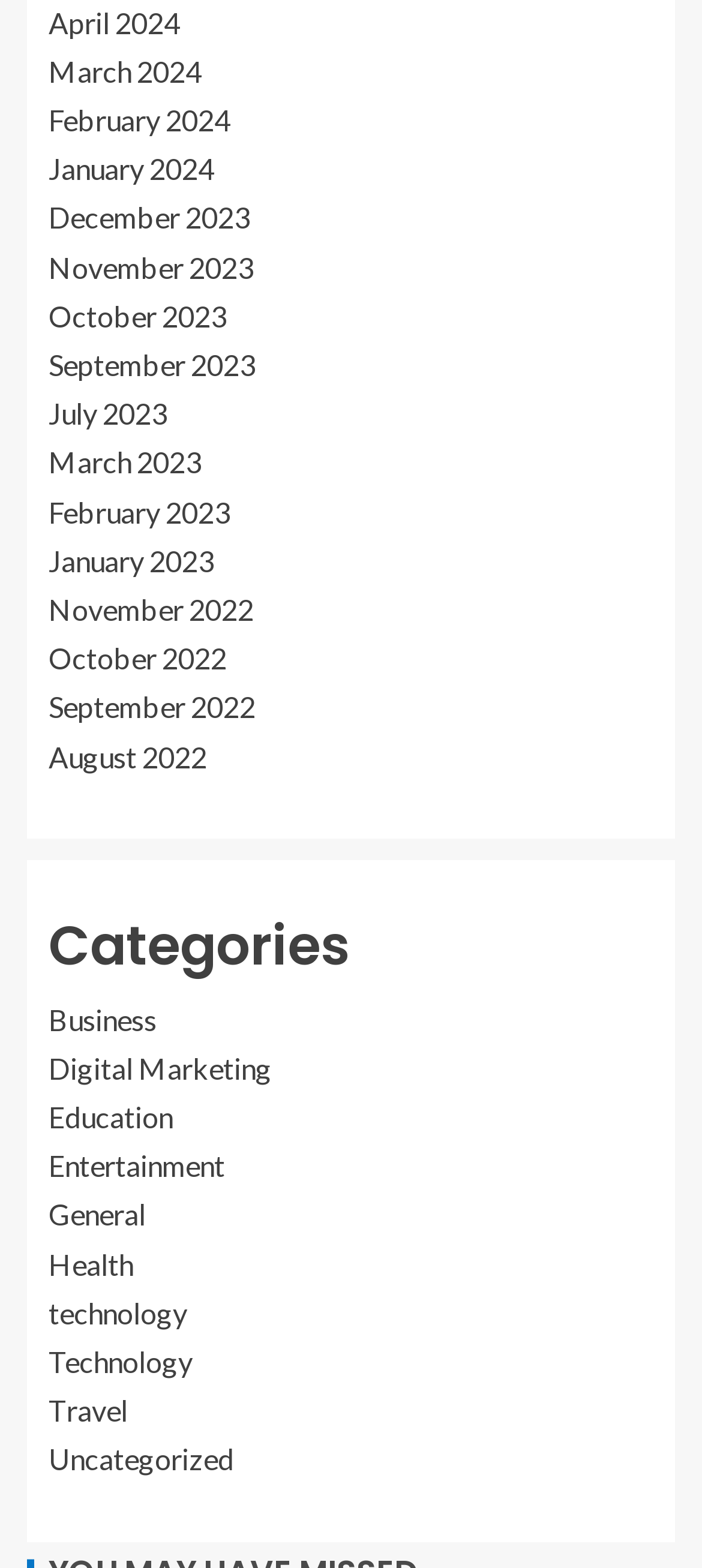How many months are listed in 2023?
Use the image to give a comprehensive and detailed response to the question.

In the list of months, I count 3 links corresponding to months in 2023: March 2023, February 2023, and January 2023.